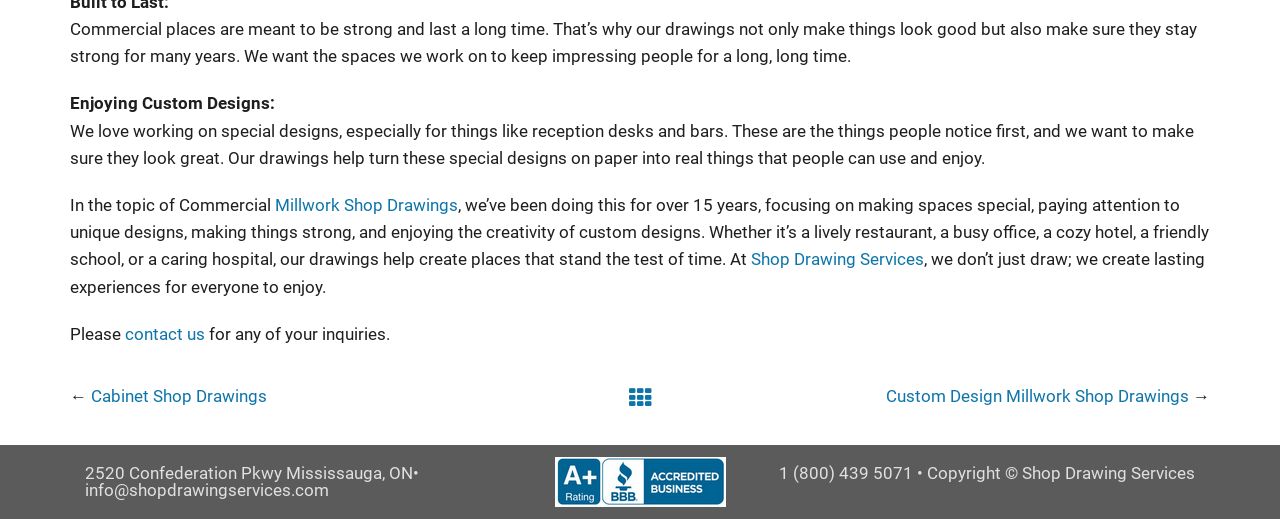How long has the company been in business? Using the information from the screenshot, answer with a single word or phrase.

Over 15 years